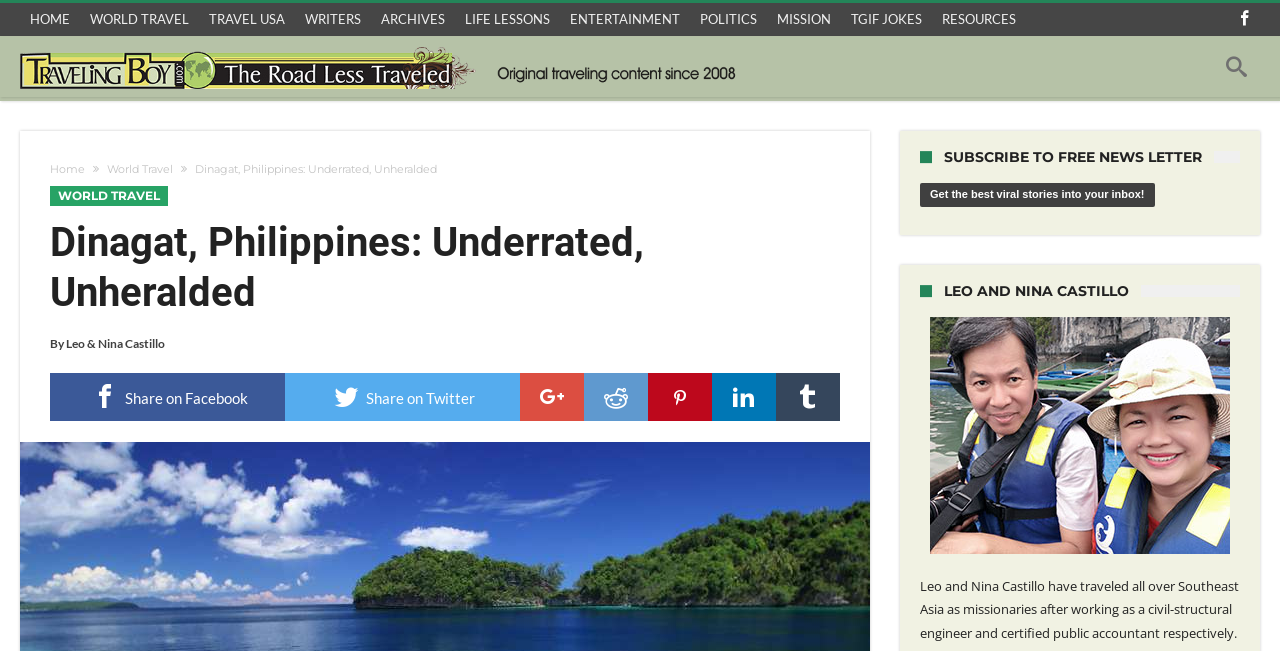Using the format (top-left x, top-left y, bottom-right x, bottom-right y), provide the bounding box coordinates for the described UI element. All values should be floating point numbers between 0 and 1: title="Facebook"

[0.959, 0.005, 0.984, 0.055]